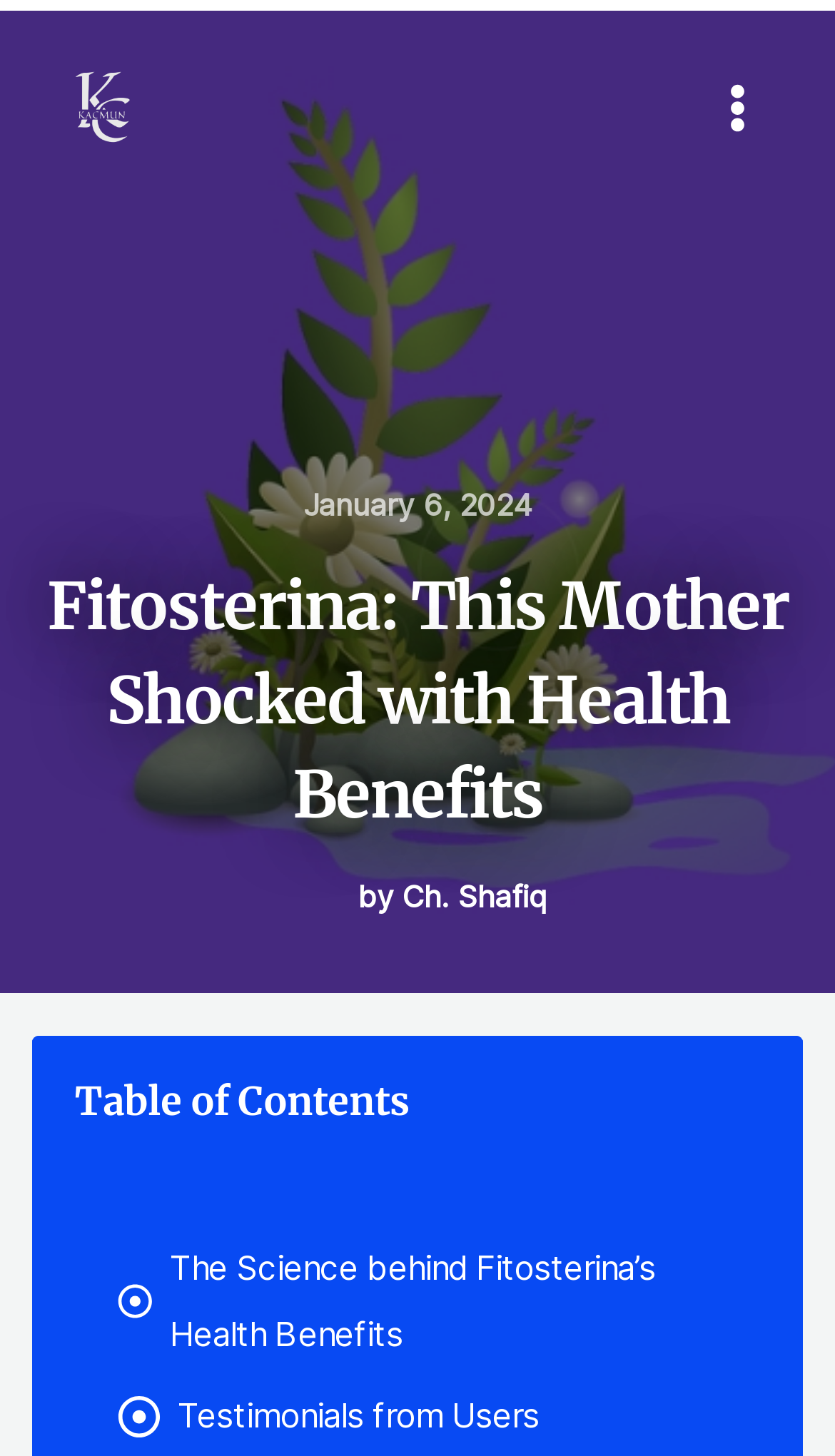Given the content of the image, can you provide a detailed answer to the question?
What is the topic of the second link?

I found the second link on the webpage by looking at the link element with bounding box coordinates [0.213, 0.95, 0.646, 0.995]. The text associated with this link is 'Testimonials from Users'.